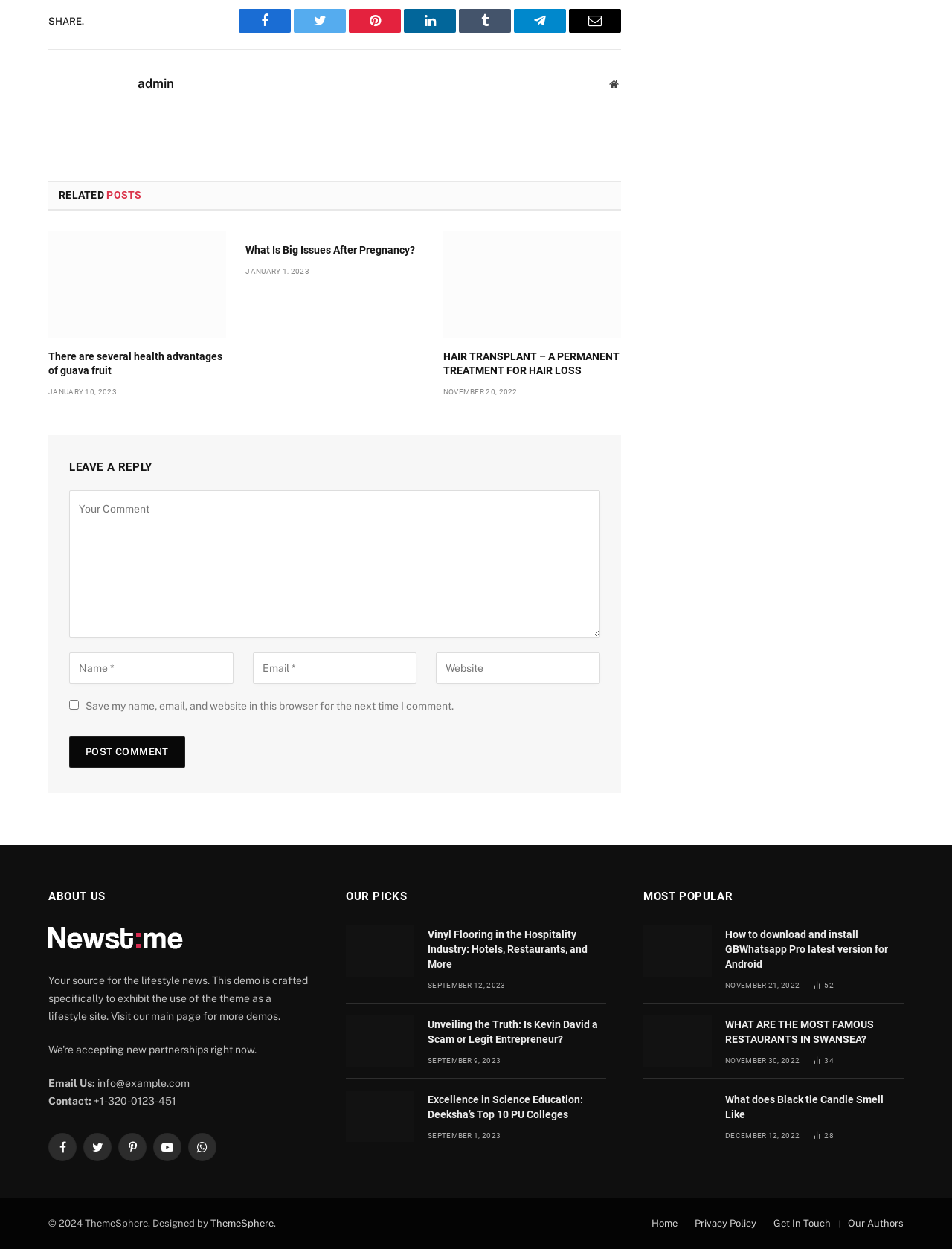Identify the bounding box coordinates of the clickable region necessary to fulfill the following instruction: "Leave a reply". The bounding box coordinates should be four float numbers between 0 and 1, i.e., [left, top, right, bottom].

[0.073, 0.367, 0.63, 0.381]